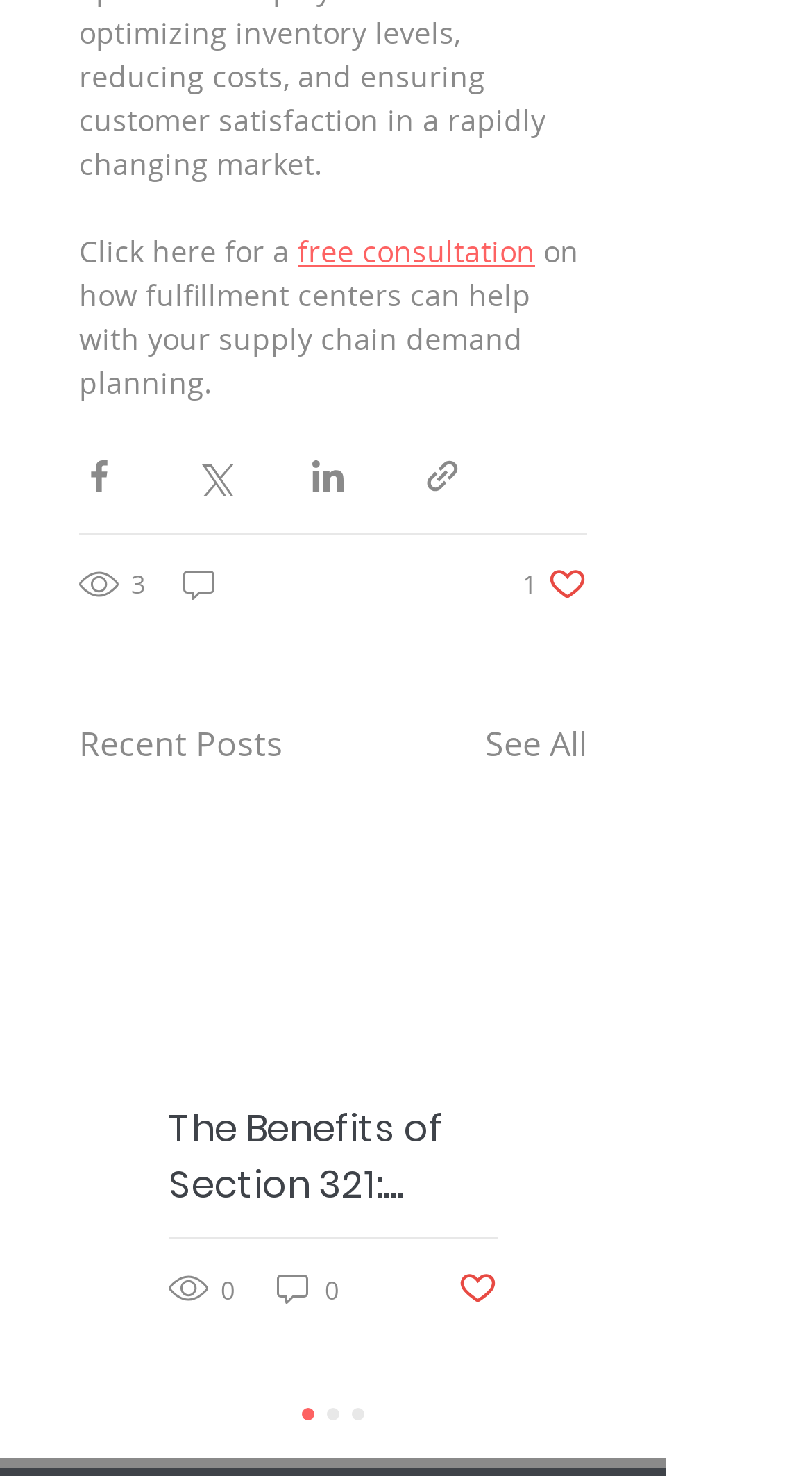How many likes does the first article have?
Carefully examine the image and provide a detailed answer to the question.

I examined the button element with the text '1 like. Post not marked as liked' and determined that the first article has 1 like.